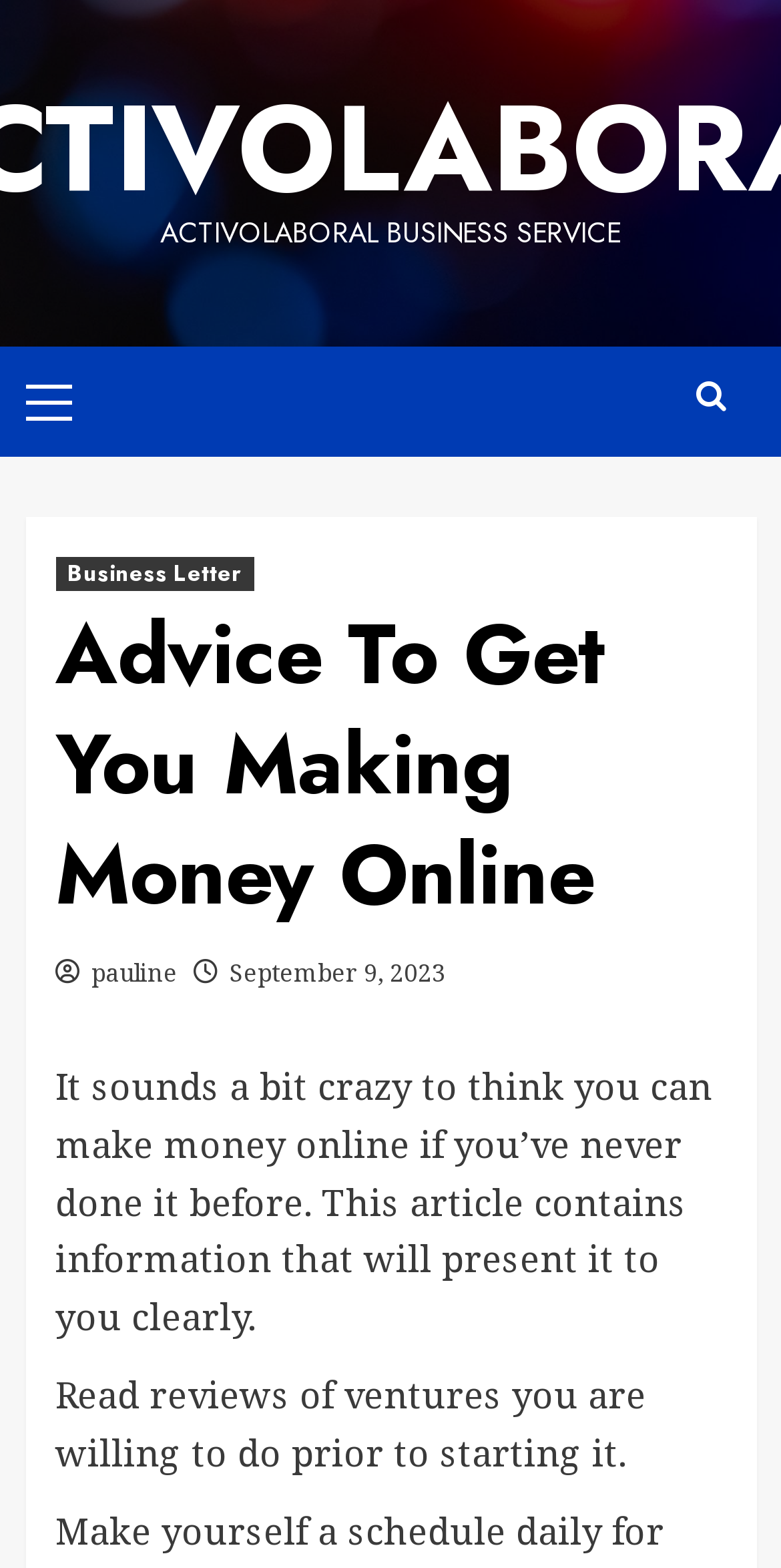Detail the various sections and features present on the webpage.

The webpage is about making money online, with the title "Advice To Get You Making Money Online" prominently displayed at the top. Below the title, there is a header section with a business letter link and a link to the author, "pauline", along with the date "September 9, 2023". 

On the top-left corner, there is a primary menu with the label "Primary Menu". To the right of the primary menu, there is a search icon represented by a magnifying glass symbol. 

The main content of the webpage is divided into two paragraphs. The first paragraph explains that making money online may seem crazy at first, but the article will provide clear information on how to do it. The second paragraph advises readers to read reviews of ventures before starting them.

At the very top of the page, there is a banner with the text "ACTIVOLABORAL BUSINESS SERVICE".